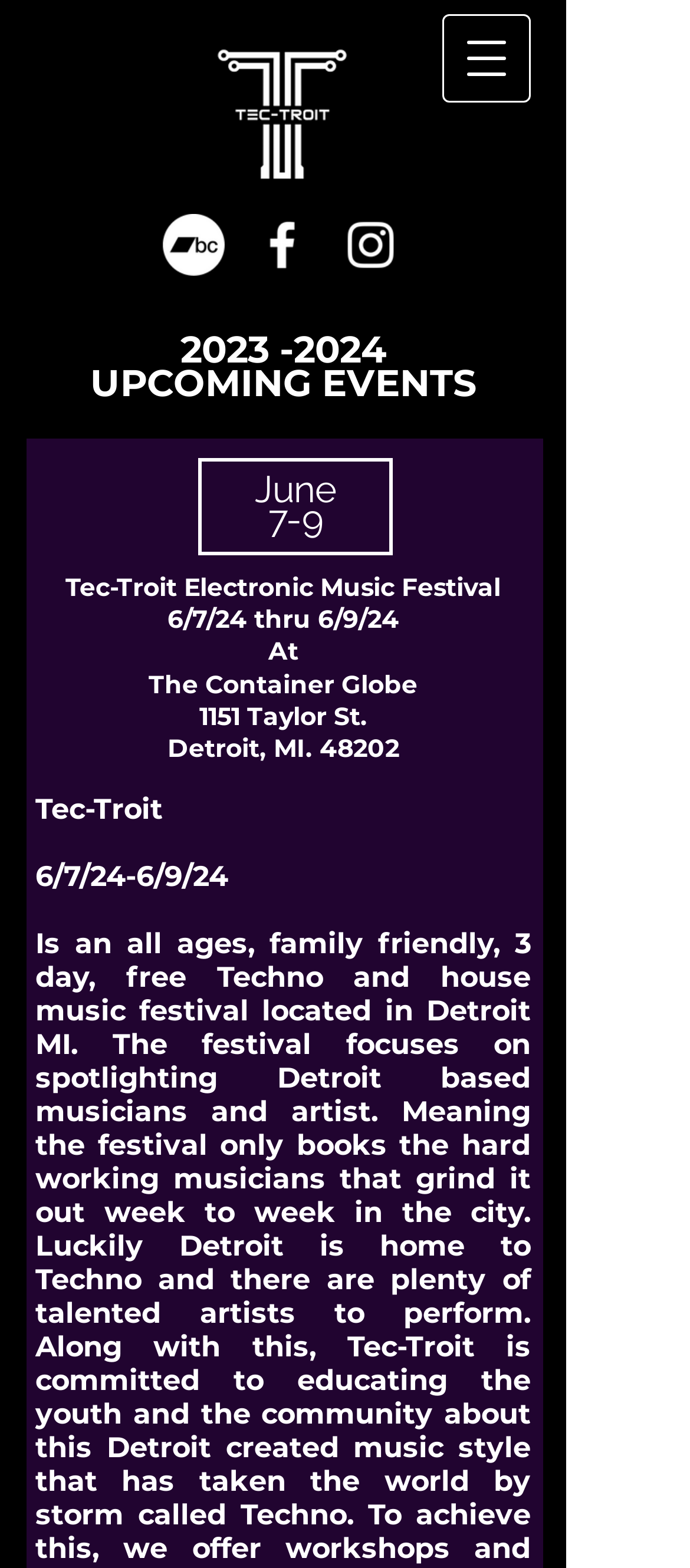Given the description of the UI element: "Cookie Policy", predict the bounding box coordinates in the form of [left, top, right, bottom], with each value being a float between 0 and 1.

None